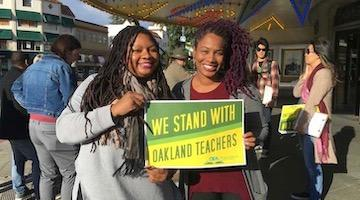Respond to the question below with a concise word or phrase:
Where are the women standing?

Outdoors in a busy area